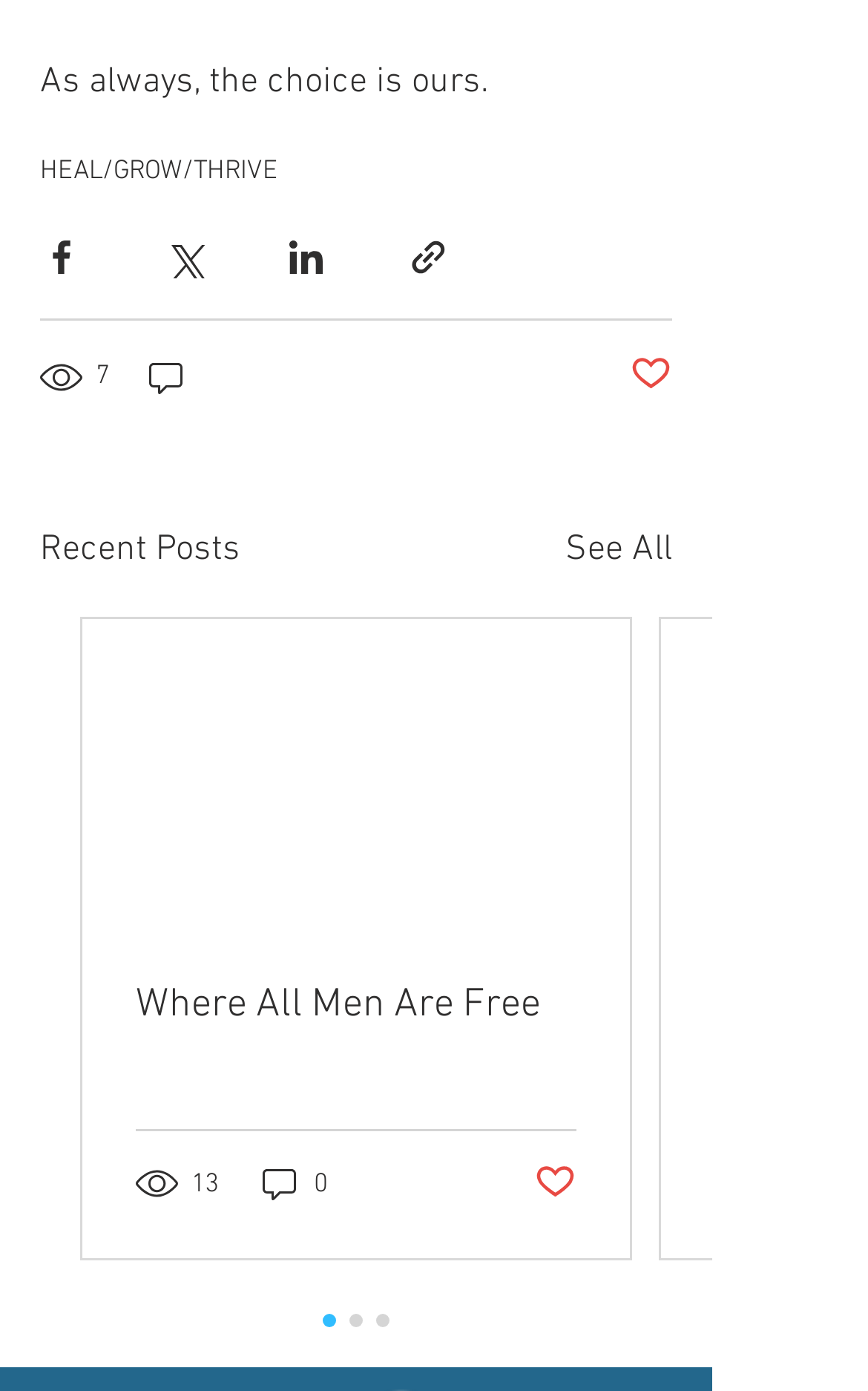Find the bounding box coordinates for the area that must be clicked to perform this action: "Share via Facebook".

[0.046, 0.17, 0.095, 0.201]